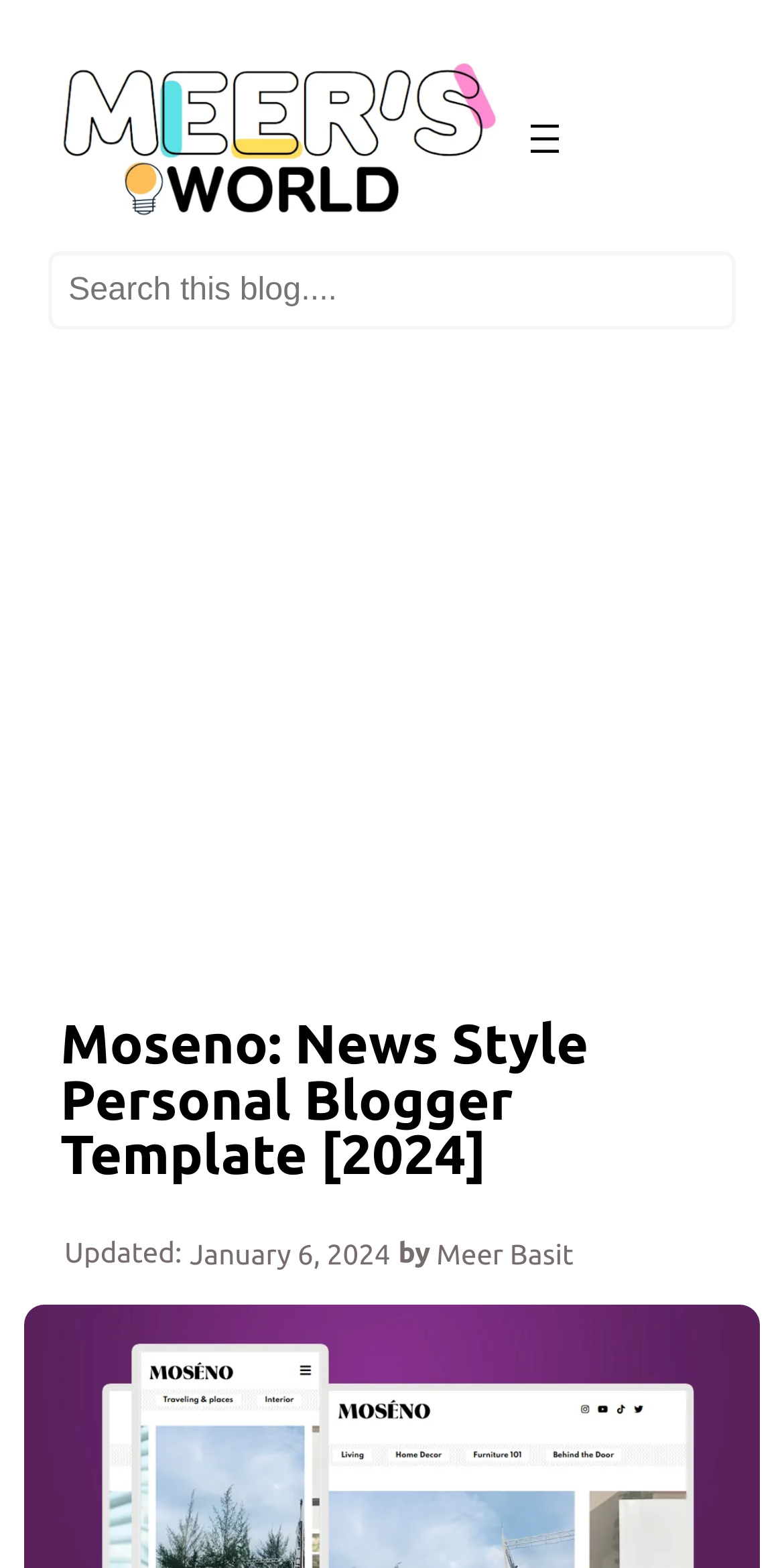Generate a comprehensive description of the contents of the webpage.

The webpage is a personal blogger template with a news style layout. At the top left, there is a logo of "Meer's World" with a link to it. To the right of the logo, there is a main menu navigation bar with an "Open menu" button that has a popup dialog. 

Below the navigation bar, there is a search bar that spans across the top of the page, with a "Search" label and a search box. 

The main content area starts below the search bar, taking up most of the page. At the top of this area, there is a large heading that reads "Moseno: News Style Personal Blogger Template [2024]". 

At the bottom of the page, there is a footer section that contains some metadata about the post. It includes the text "Updated:" followed by the date "January 6, 2024", and then the text "by" followed by the author's name "Meer Basit".